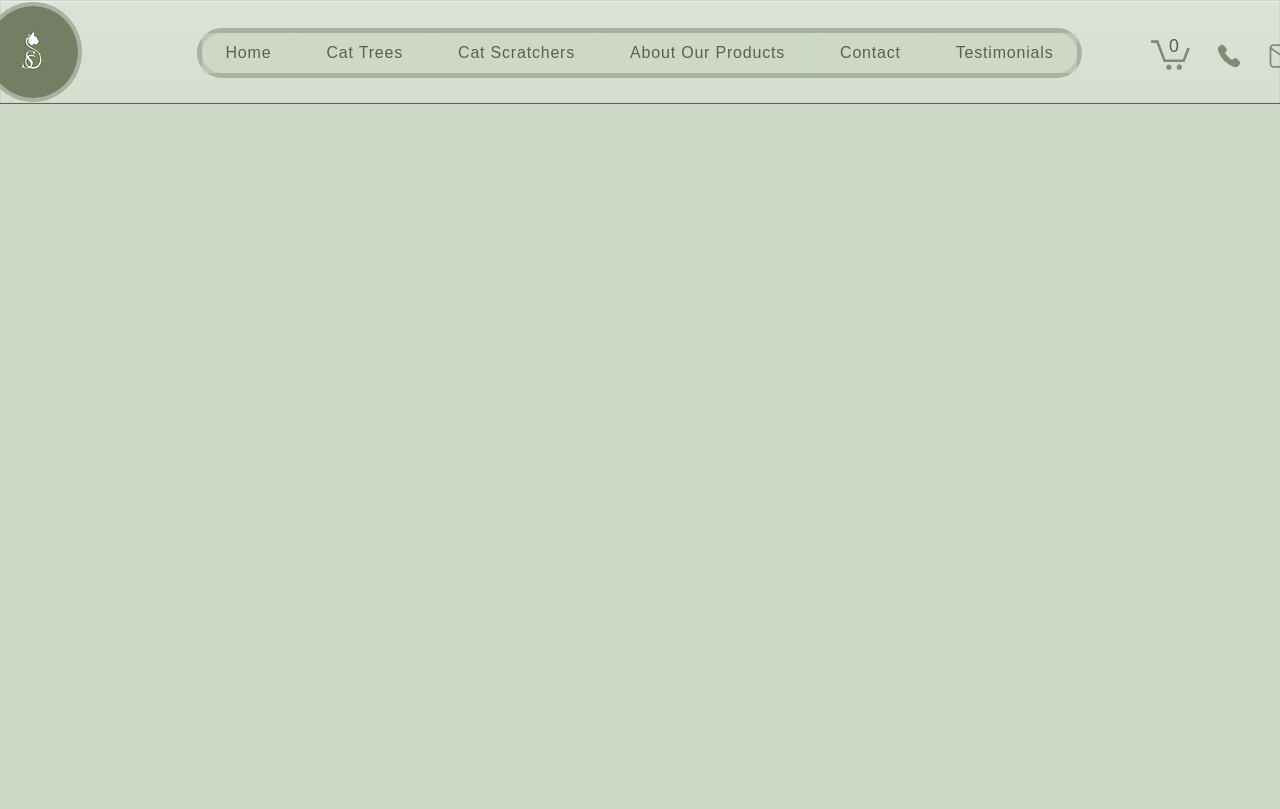What is above the navigation links?
Please provide an in-depth and detailed response to the question.

I compared the y1 and y2 coordinates of the navigation element with the ID '74' and other elements, and found that there are no elements above the navigation links.